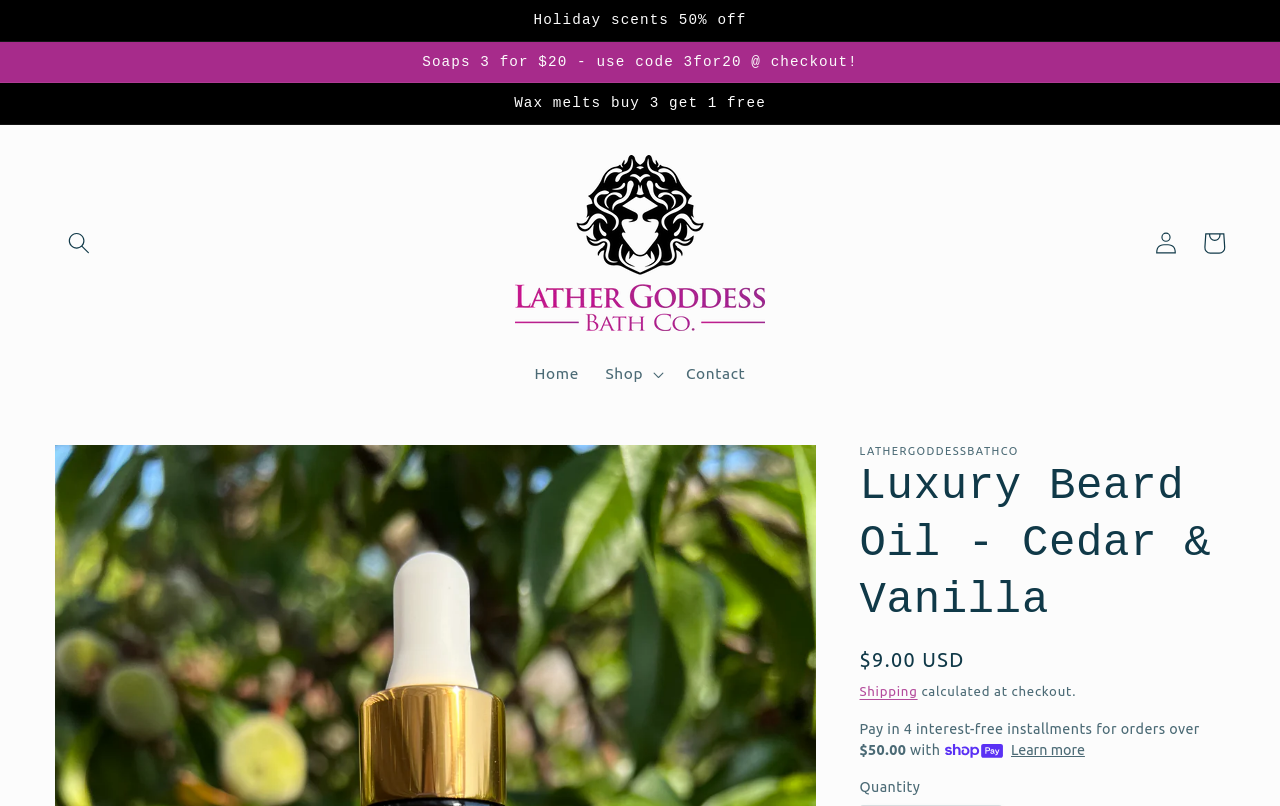Could you provide the bounding box coordinates for the portion of the screen to click to complete this instruction: "Shop now"?

[0.463, 0.435, 0.526, 0.492]